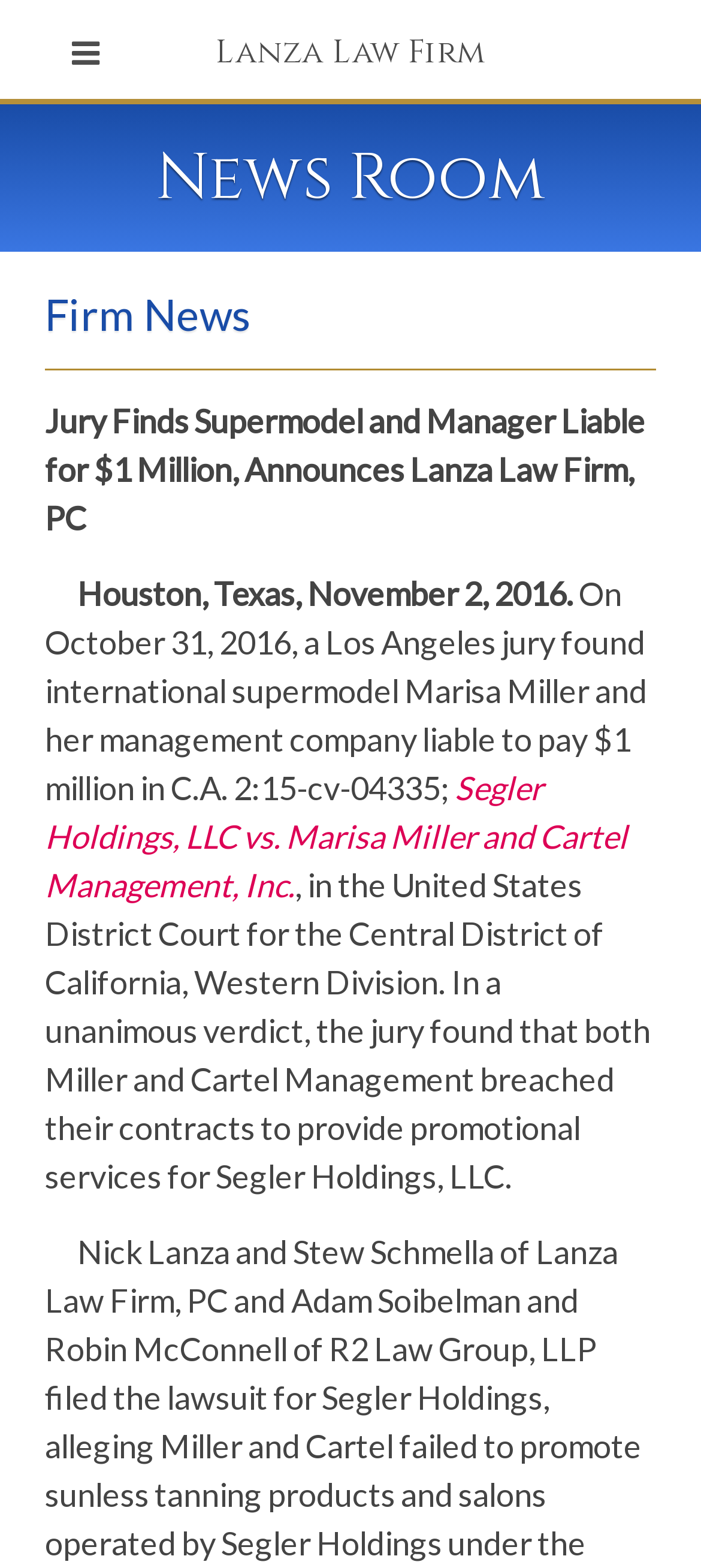Explain the webpage's layout and main content in detail.

The webpage is about the news room of Lanza Law Firm, with a focus on firm news. At the top left, there is a link with an icon represented by '\uf0c9'. Next to it, there is a heading that reads "News Room", which spans almost the entire width of the page. Below the heading, there is a subheading "Firm News" that is also wide-ranging. 

A horizontal separator line follows the subheading, separating it from the main content. The main content consists of a news article with a title "Jury Finds Supermodel and Manager Liable for $1 Million, Announces Lanza Law Firm, PC". The title is followed by a series of paragraphs that provide more details about the news. The first paragraph is indented and has a date "Houston, Texas, November 2, 2016." The subsequent paragraphs provide more information about the news, including the details of the court case "Segler Holdings, LLC vs. Marisa Miller and Cartel Management, Inc." and the verdict of the jury.